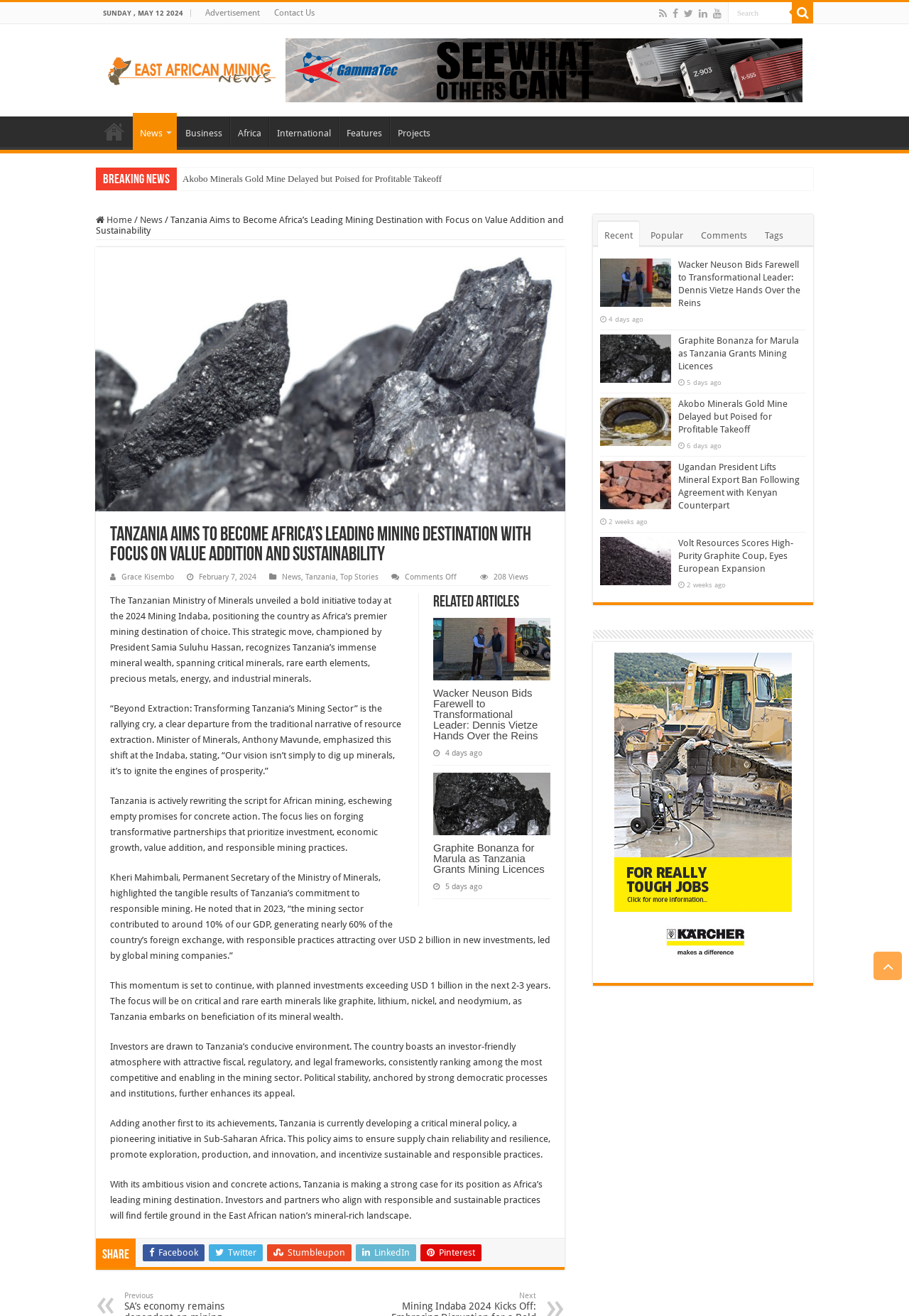Determine the bounding box coordinates of the section I need to click to execute the following instruction: "Go to Home page". Provide the coordinates as four float numbers between 0 and 1, i.e., [left, top, right, bottom].

[0.105, 0.089, 0.146, 0.111]